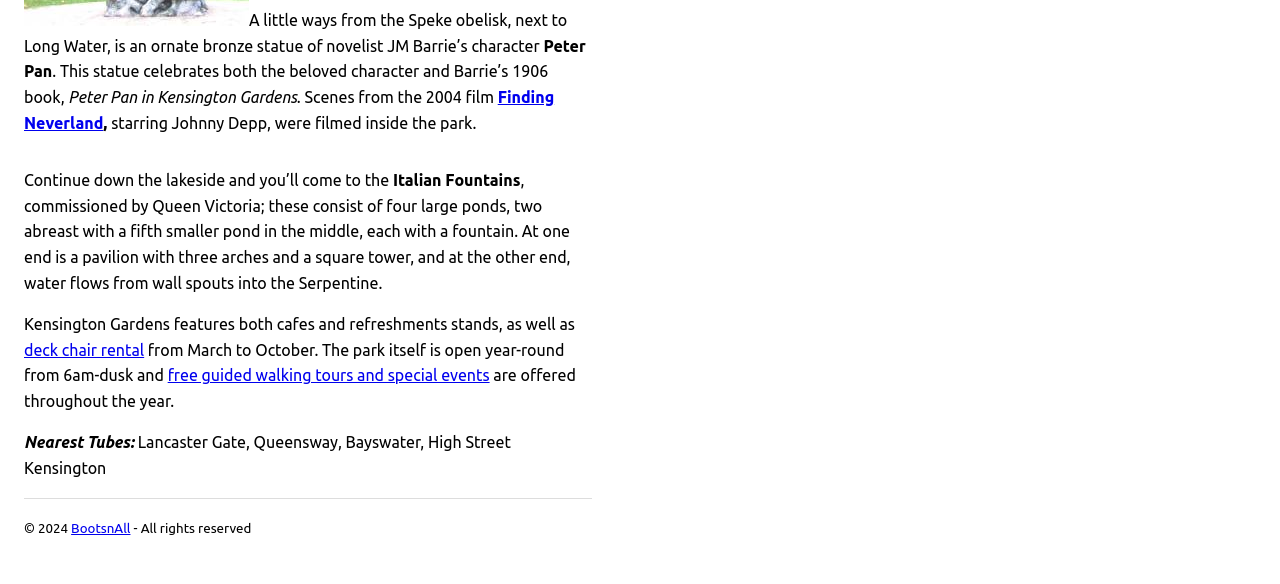Answer the question with a brief word or phrase:
What is the name of the park mentioned?

Kensington Gardens